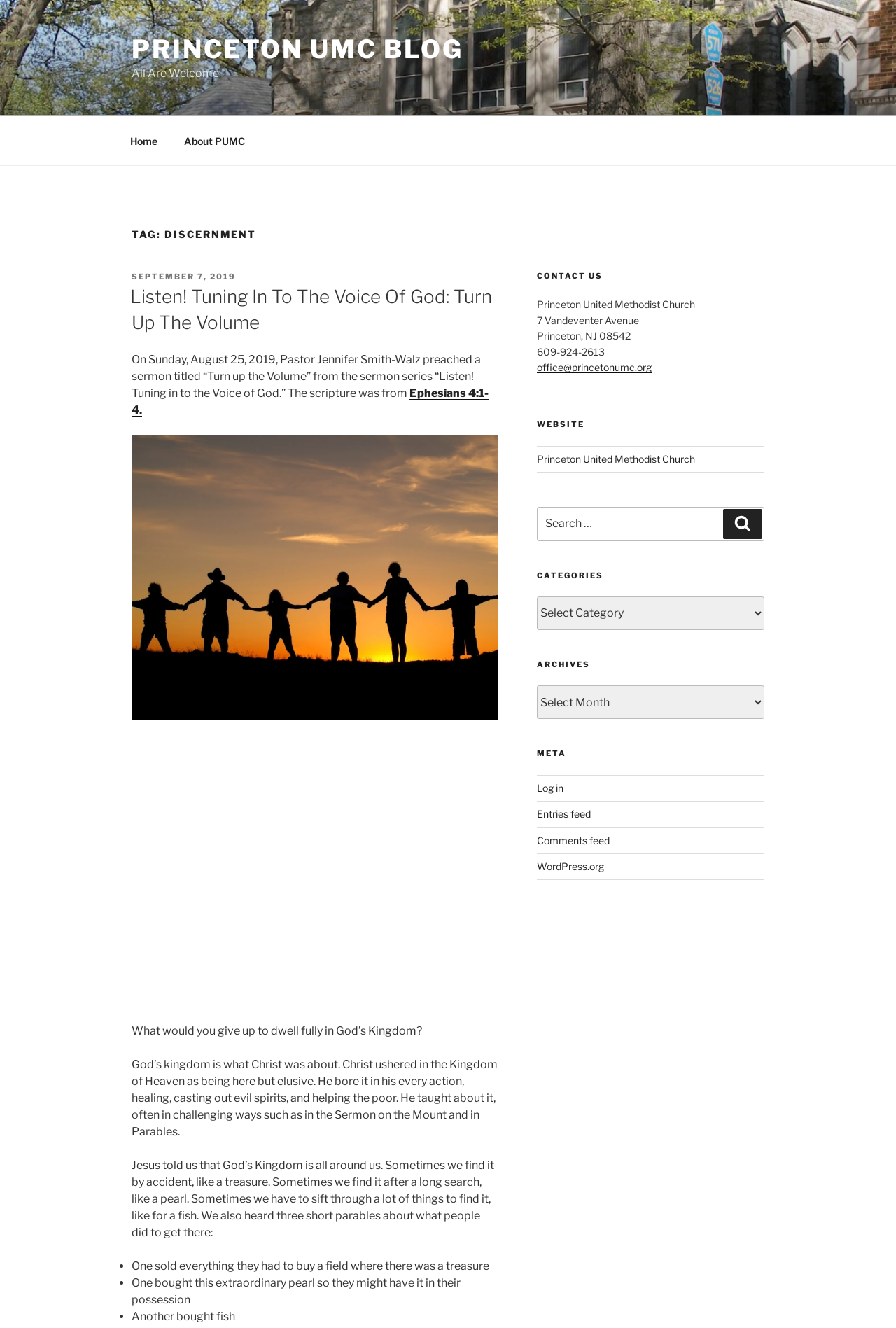Please determine the bounding box coordinates of the element's region to click for the following instruction: "Search for something".

[0.599, 0.382, 0.853, 0.407]